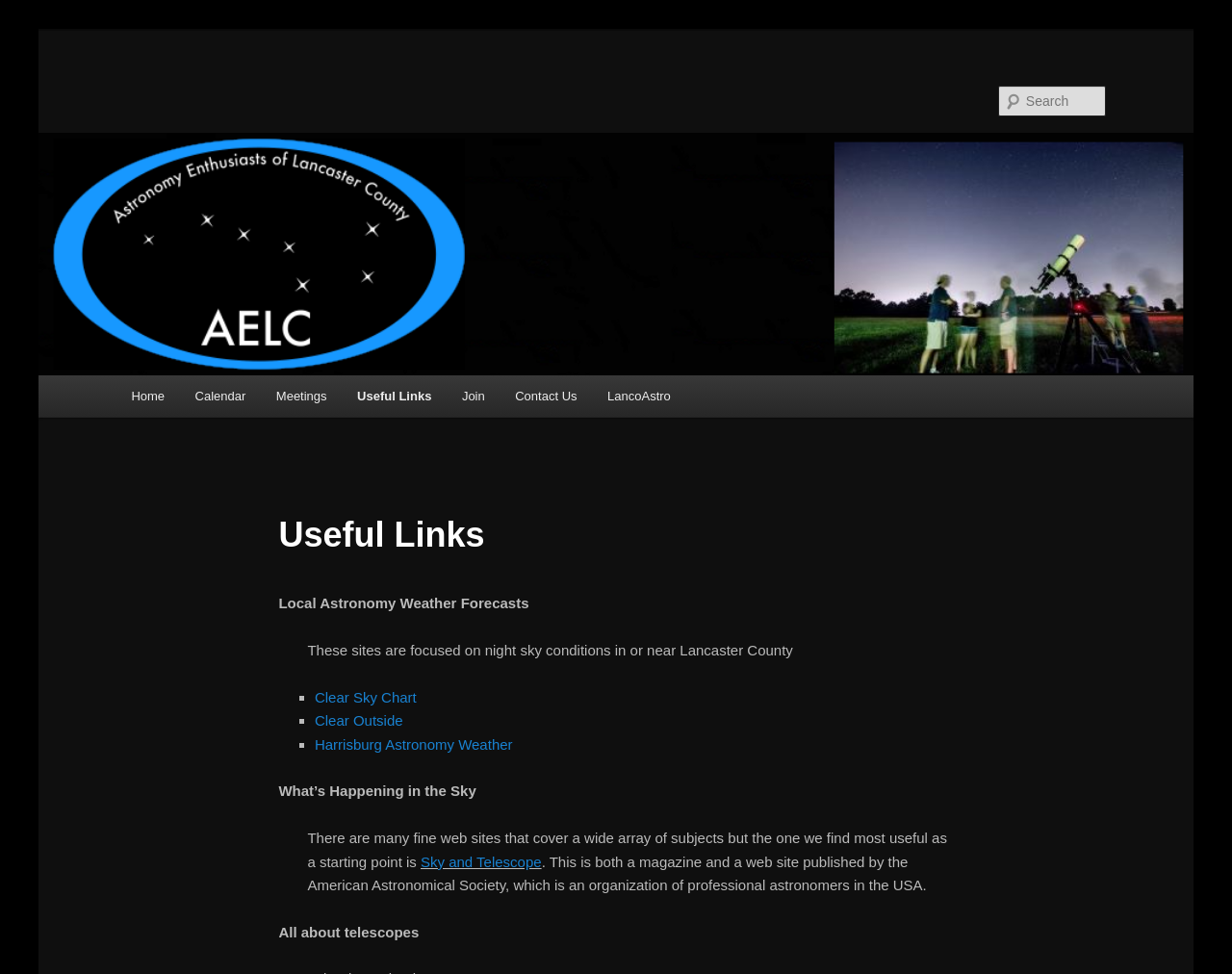Bounding box coordinates are specified in the format (top-left x, top-left y, bottom-right x, bottom-right y). All values are floating point numbers bounded between 0 and 1. Please provide the bounding box coordinate of the region this sentence describes: Harrisburg Astronomy Weather

[0.255, 0.756, 0.416, 0.772]